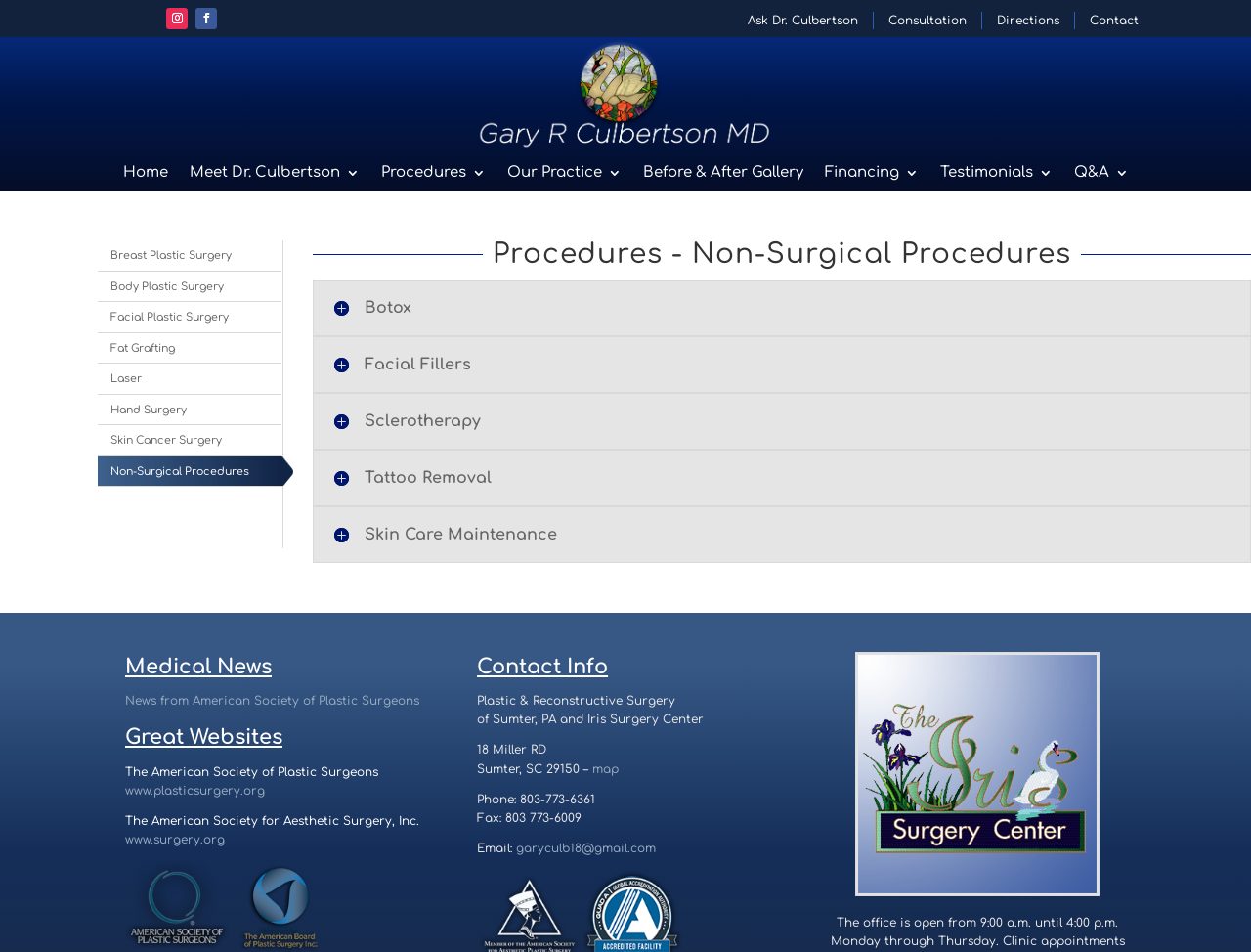Answer with a single word or phrase: 
What is the name of the plastic surgeon?

Gary R Culbertson